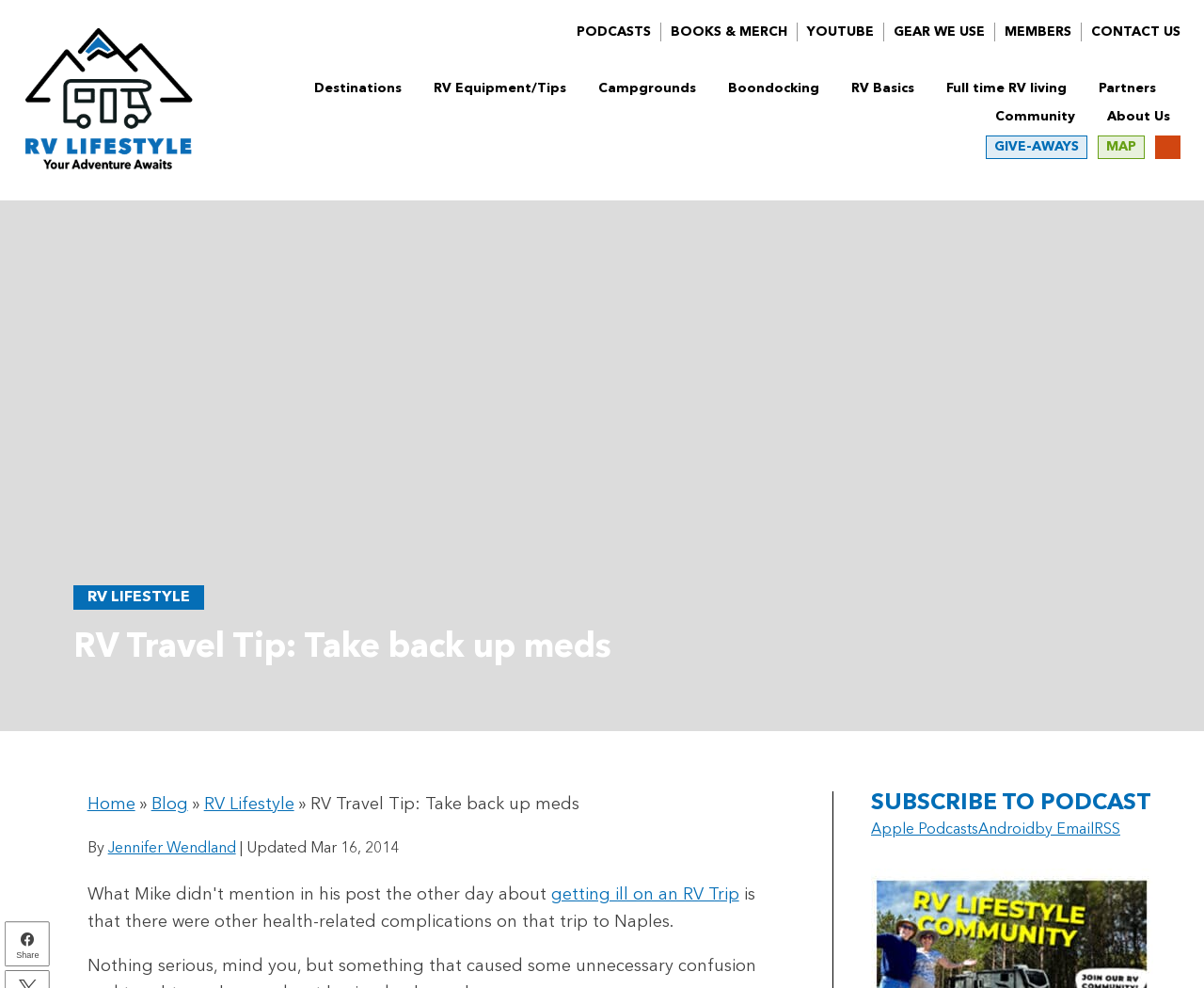Generate a comprehensive caption for the webpage you are viewing.

This webpage is about an RV travel tip, specifically about packing medications when going on an RV trip. At the top left, there is a logo image with the text "RV Lifestyle" next to it. Below the logo, there are several links to different sections of the website, including "PODCASTS", "BOOKS & MERCH", "YOUTUBE", "GEAR WE USE", "MEMBERS", and "CONTACT US". 

On the top right, there are more links to various categories, such as "Destinations", "RV Equipment/Tips", "Campgrounds", "Boondocking", "RV Basics", "Full time RV living", and "Partners". 

The main content of the webpage starts with a heading "RV Travel Tip: Take back up meds" followed by a navigation bar with breadcrumbs, showing the path "Home » Blog » RV Lifestyle » RV Travel Tip: Take back up meds". 

Below the navigation bar, there is a byline "By Jennifer Wendland" with the date "Updated Mar 16, 2014". The main article starts with a link to a related topic "getting ill on an RV Trip" and then continues with a paragraph of text discussing health-related complications on an RV trip. 

On the right side of the webpage, there is a section to subscribe to a podcast, with links to Apple Podcasts, Android, by Email, and RSS. Below that, there is a community square advertisement. At the very bottom of the webpage, there is a link to share the content on social media.